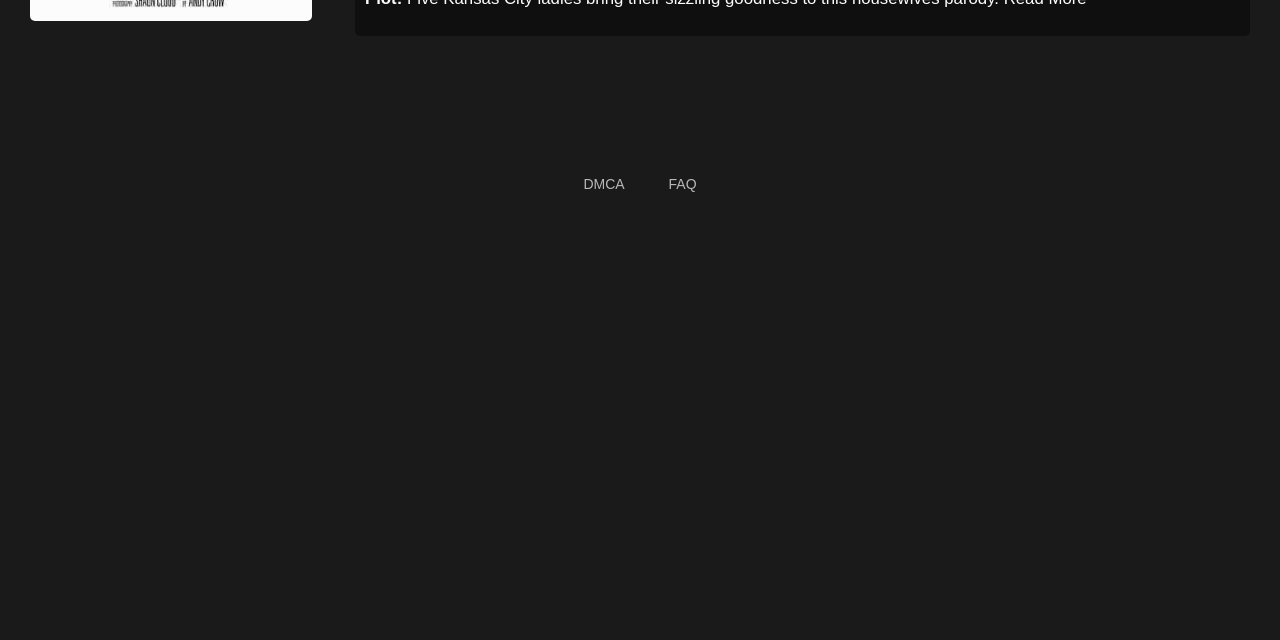Show the bounding box coordinates for the HTML element as described: "FAQ".

[0.507, 0.267, 0.56, 0.308]